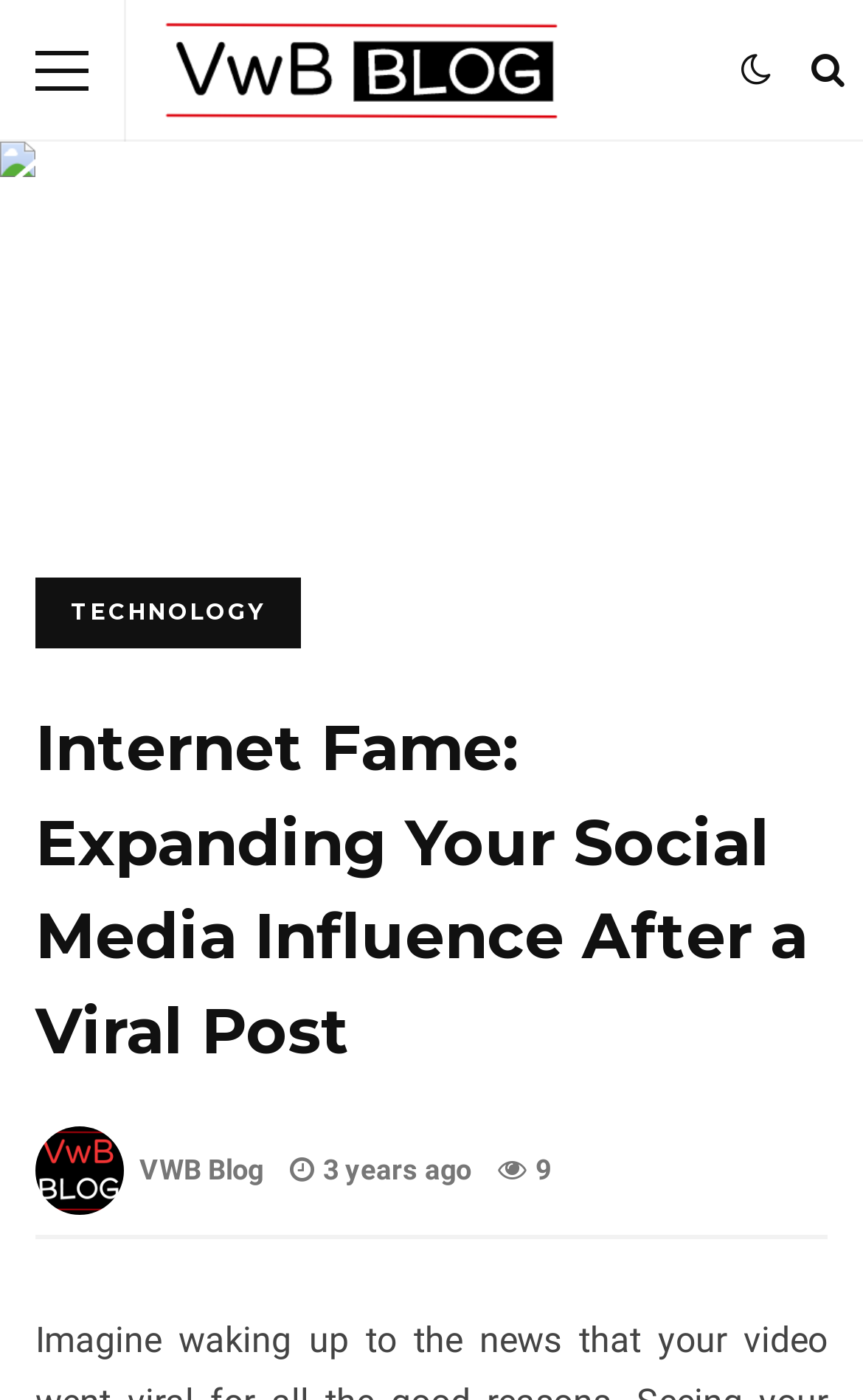Is there a menu button on the page?
Look at the image and provide a detailed response to the question.

The button element with the bounding box coordinates [0.041, 0.0, 0.103, 0.101] contains the text 'MENU', indicating that there is a menu button on the page.